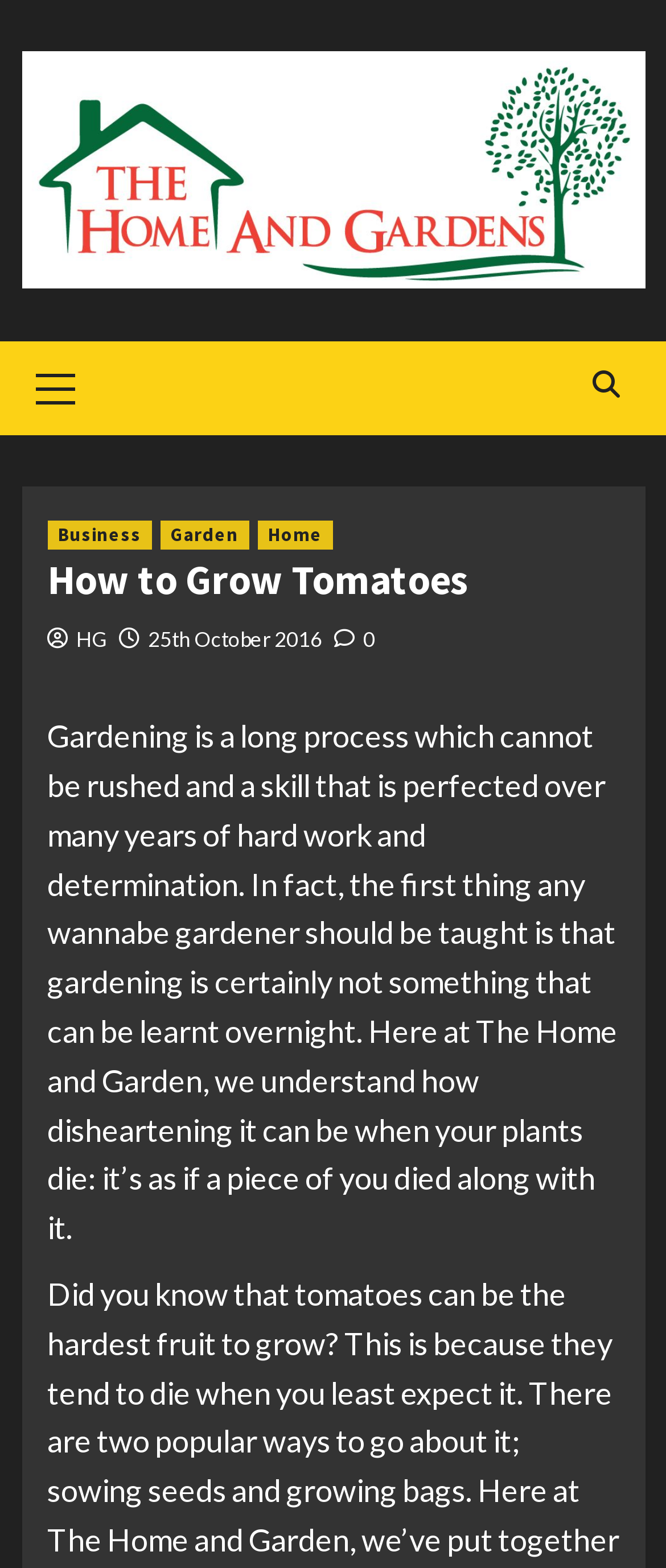Articulate a complete and detailed caption of the webpage elements.

The webpage is about gardening, specifically focused on growing tomatoes. At the top left corner, there is a link to "Home and Gardens" accompanied by an image with the same name. Next to it, there is a primary menu control. On the top right corner, there is a link with an icon. 

Below the top section, there is a header section with several links, including "Business", "Garden", and "Home". The main title "How to Grow Tomatoes" is prominently displayed in this section. There are also links to "HG" and a date "25th October 2016" in this area. Additionally, there is a link with an icon and the text "0".

The main content of the webpage is a paragraph of text that discusses the process of gardening, emphasizing that it requires patience, hard work, and determination. The text also mentions that the website, "The Home and Garden", understands the disappointment of plant failure.